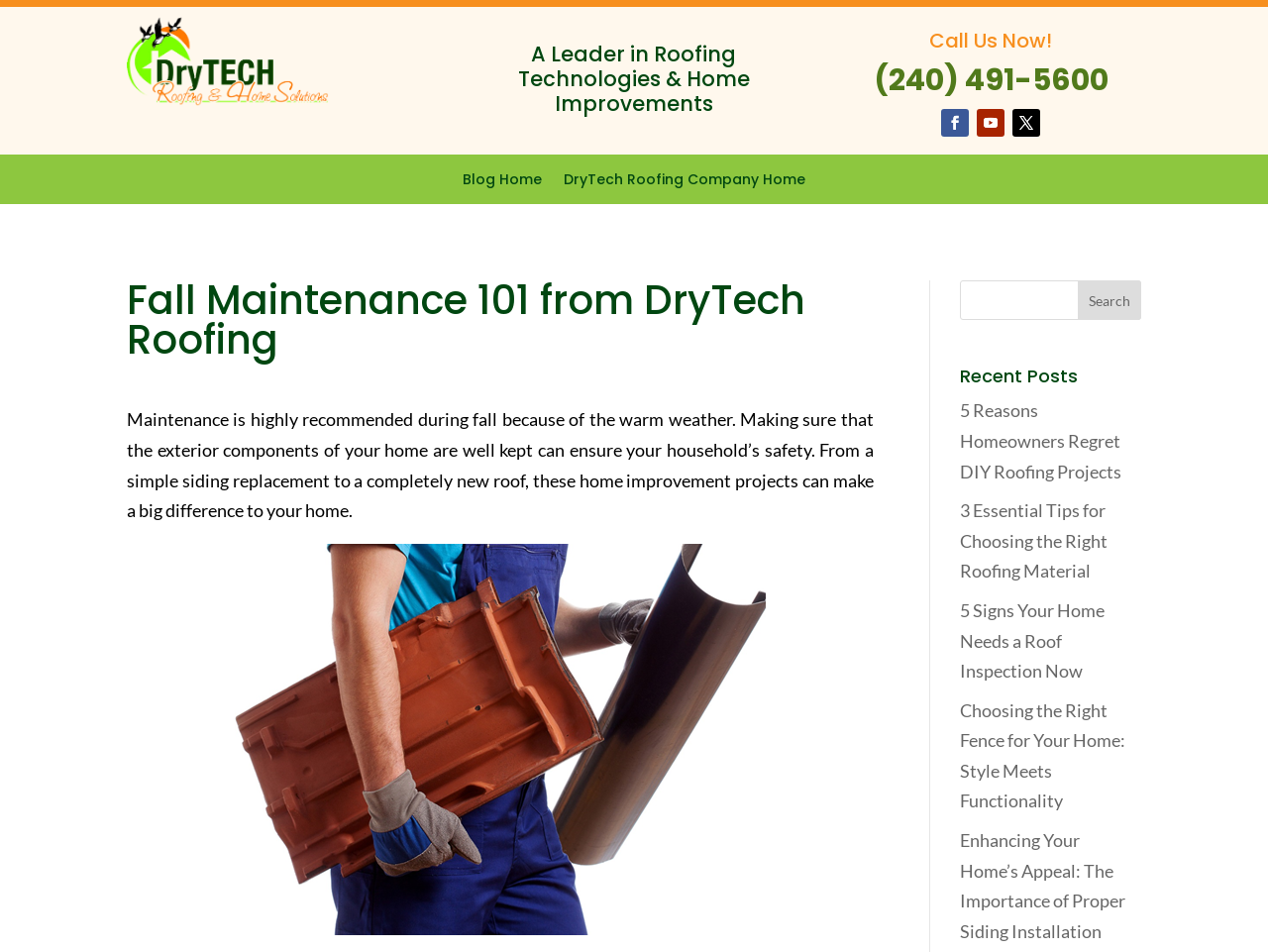Find the bounding box coordinates of the clickable area that will achieve the following instruction: "Check recent posts".

[0.757, 0.386, 0.9, 0.416]